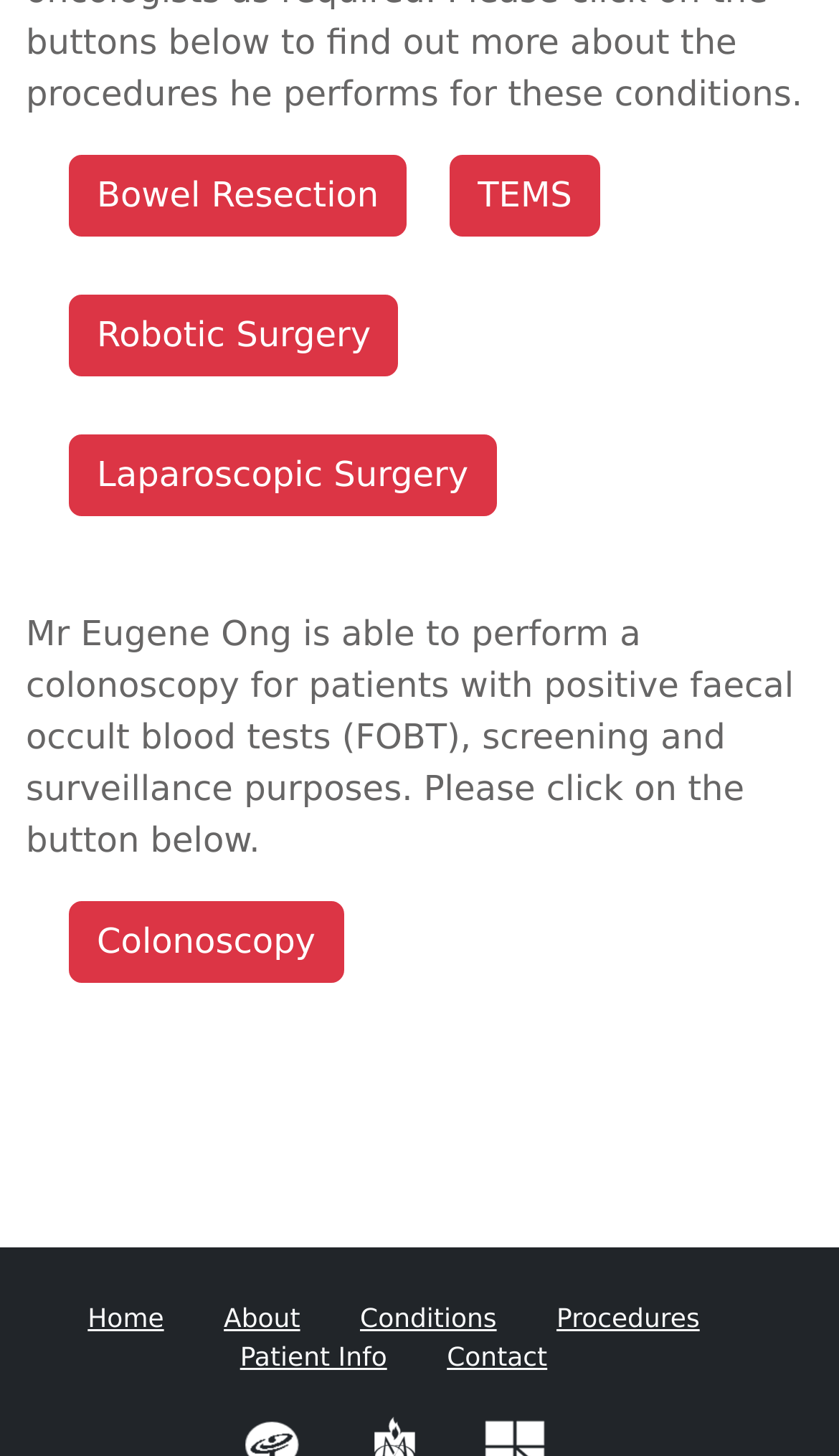Respond to the question below with a single word or phrase:
What is the last link in the bottom section?

Contact